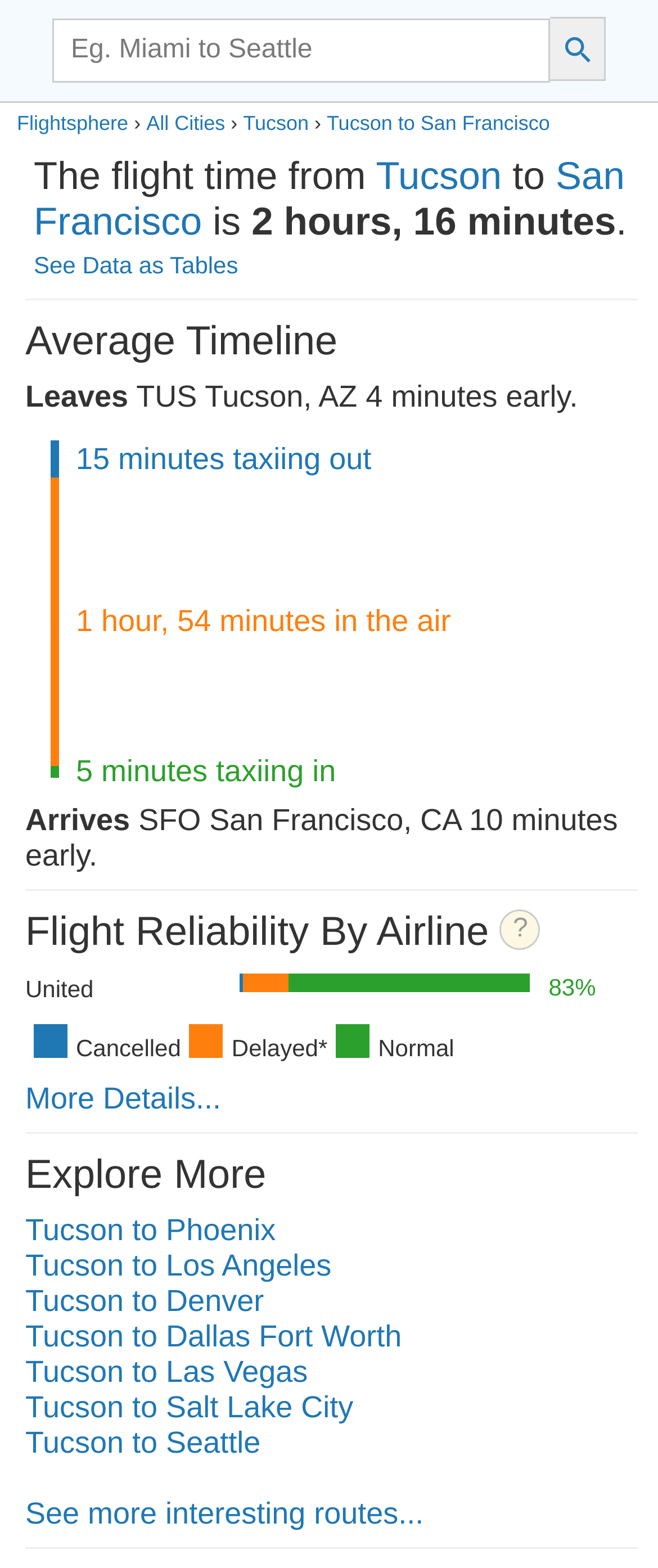What is the average taxiing out time?
Please answer using one word or phrase, based on the screenshot.

15 minutes